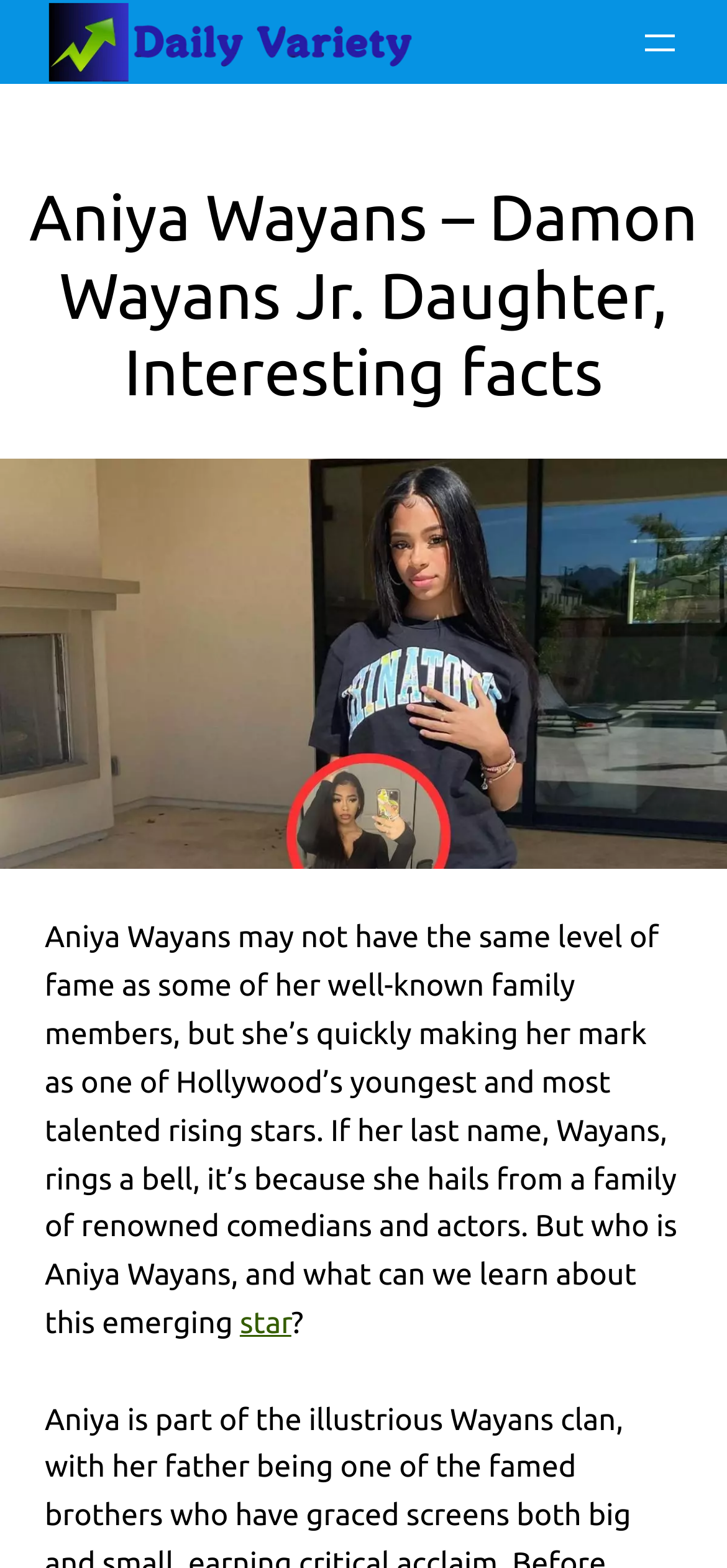Provide an in-depth caption for the webpage.

The webpage is about Aniya Wayans, the daughter of actor Damon Wayans Jr. and reality star Aja Metoyer. At the top left of the page, there is a logo of "DAILY VARIETY" which is also a clickable link. On the top right, there is a navigation menu with a "Home" button and an "Open menu" button.

Below the navigation menu, there is a heading that reads "Aniya Wayans – Damon Wayans Jr. Daughter, Interesting facts" which spans the entire width of the page. Underneath the heading, there is a large image that takes up most of the page's width, showing Aniya Wayans and her parents.

The main content of the page starts below the image, with a paragraph of text that introduces Aniya Wayans as a rising star in Hollywood, mentioning her family background and her emerging talent. Within this paragraph, there is a link to the word "star" which is highlighted. The text continues to provide more information about Aniya Wayans, with a question mark symbol at the end of the paragraph.